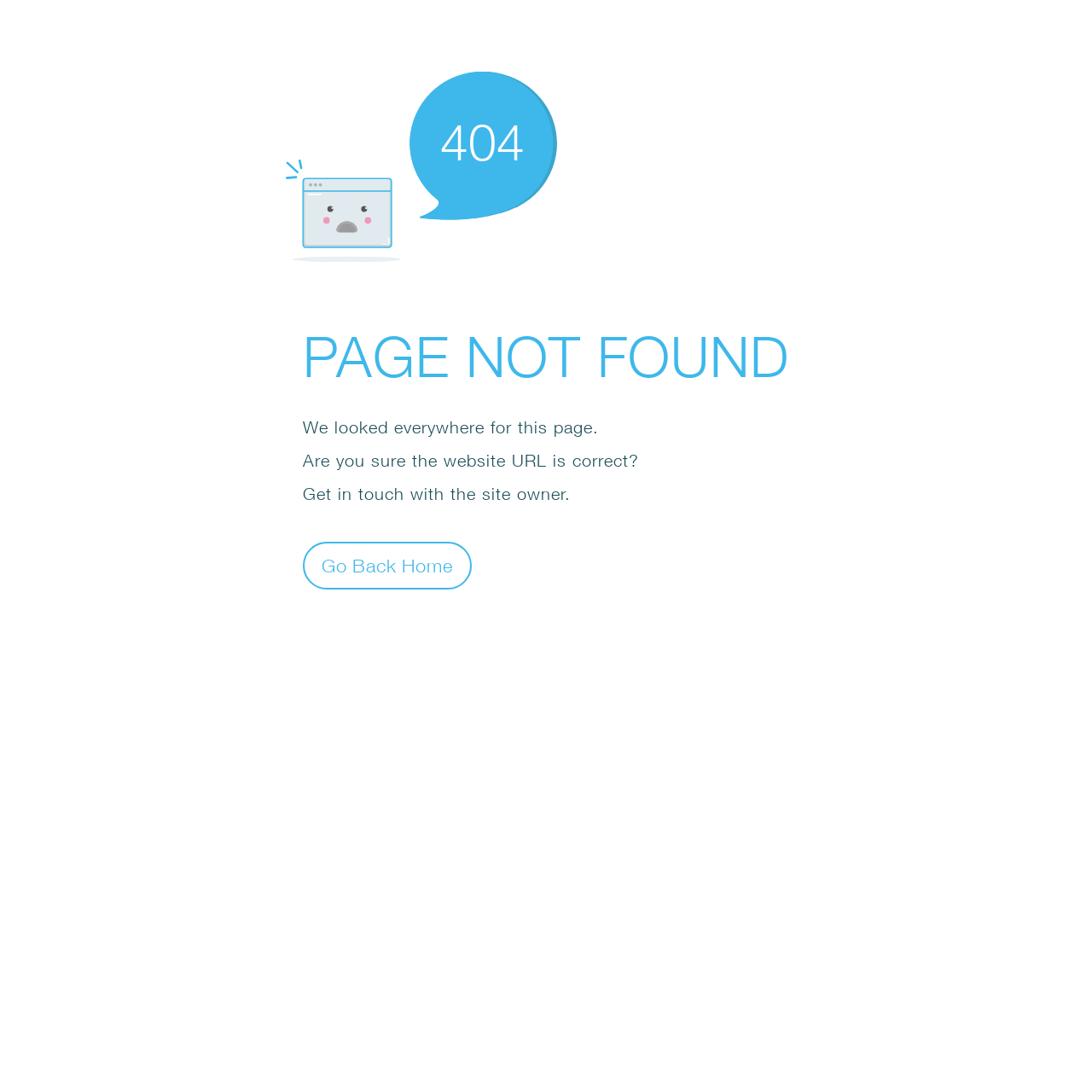What is the webpage trying to convey?
Provide a detailed and extensive answer to the question.

The webpage is trying to convey that the requested page is not found, which is evident from the error code '404', the main error message 'PAGE NOT FOUND', and the subsequent suggestions and available actions on the webpage.